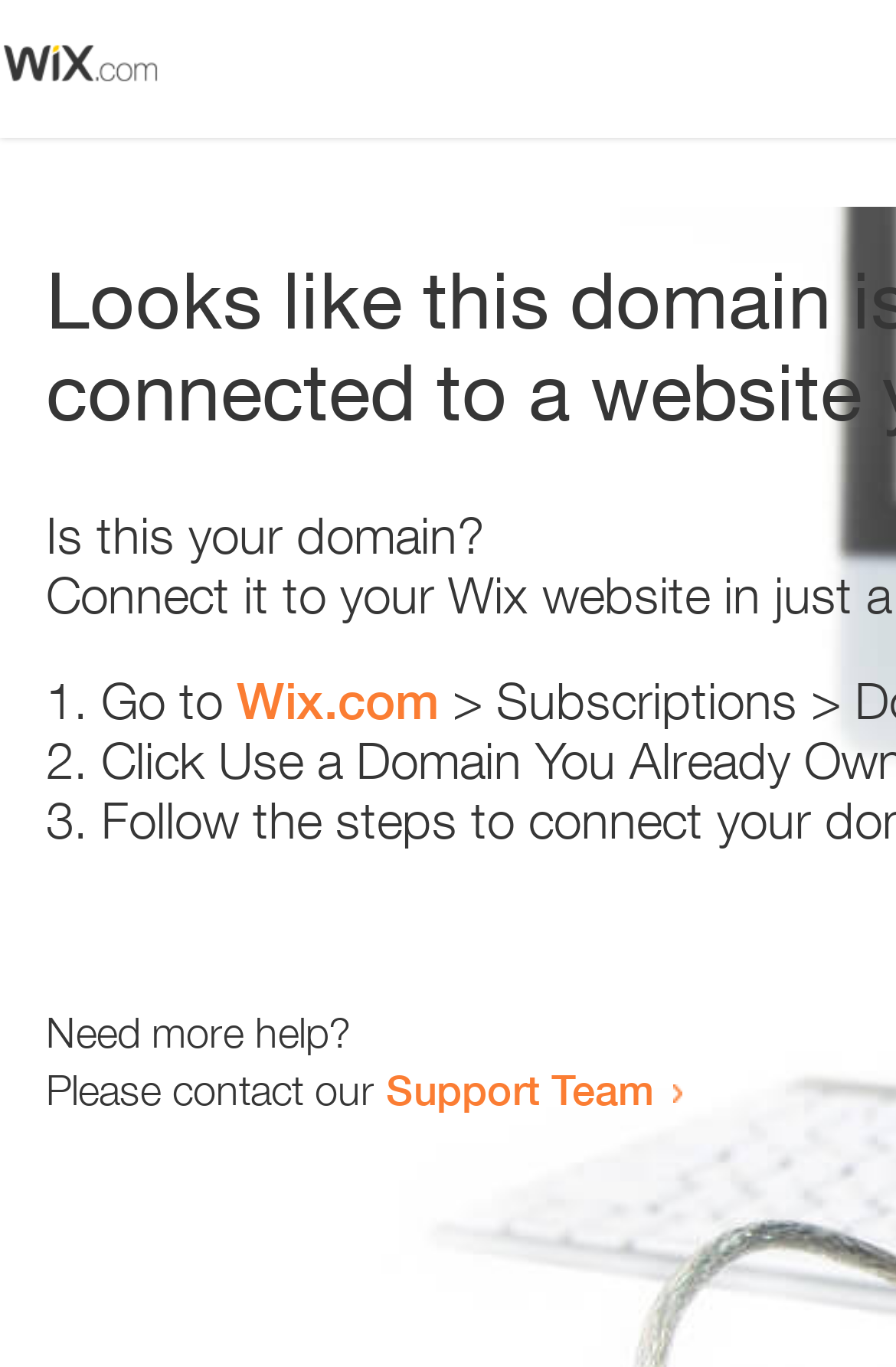Please give a short response to the question using one word or a phrase:
What is the link text below the second list marker?

Wix.com